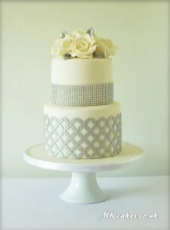What is the cake presented on?
Give a one-word or short-phrase answer derived from the screenshot.

A classic white cake stand